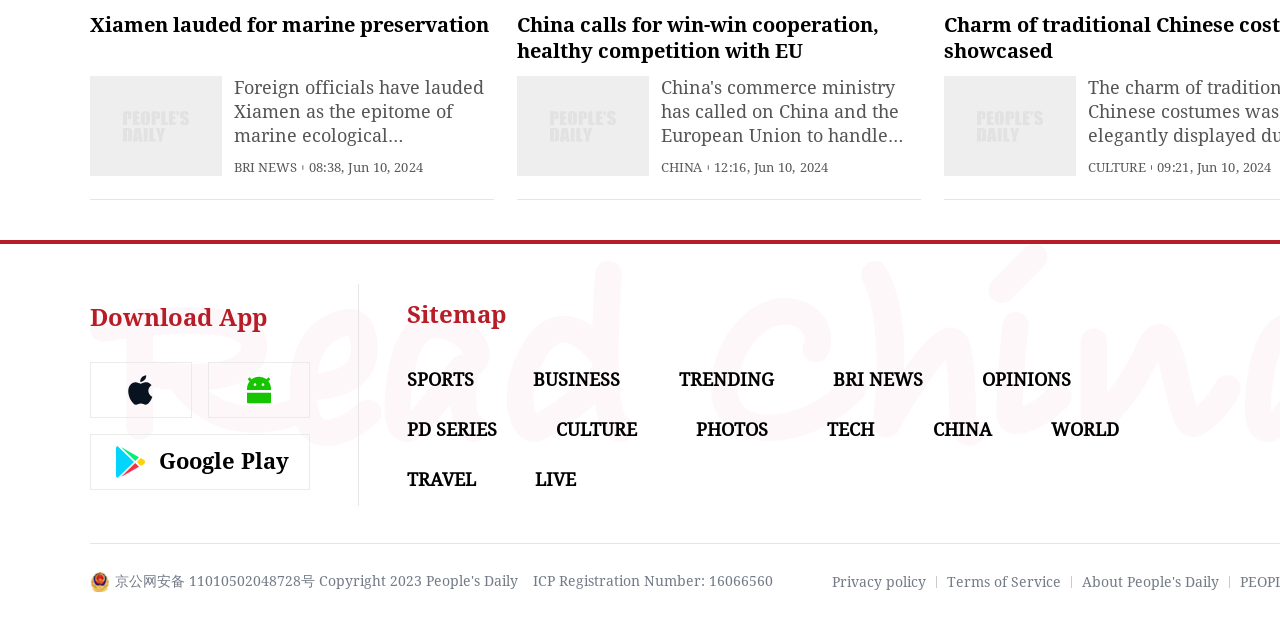What is the topic of the first news article?
Based on the screenshot, give a detailed explanation to answer the question.

The first news article is about Xiamen being lauded for marine preservation, as indicated by the StaticText element with the text 'Xiamen lauded for marine preservation'.